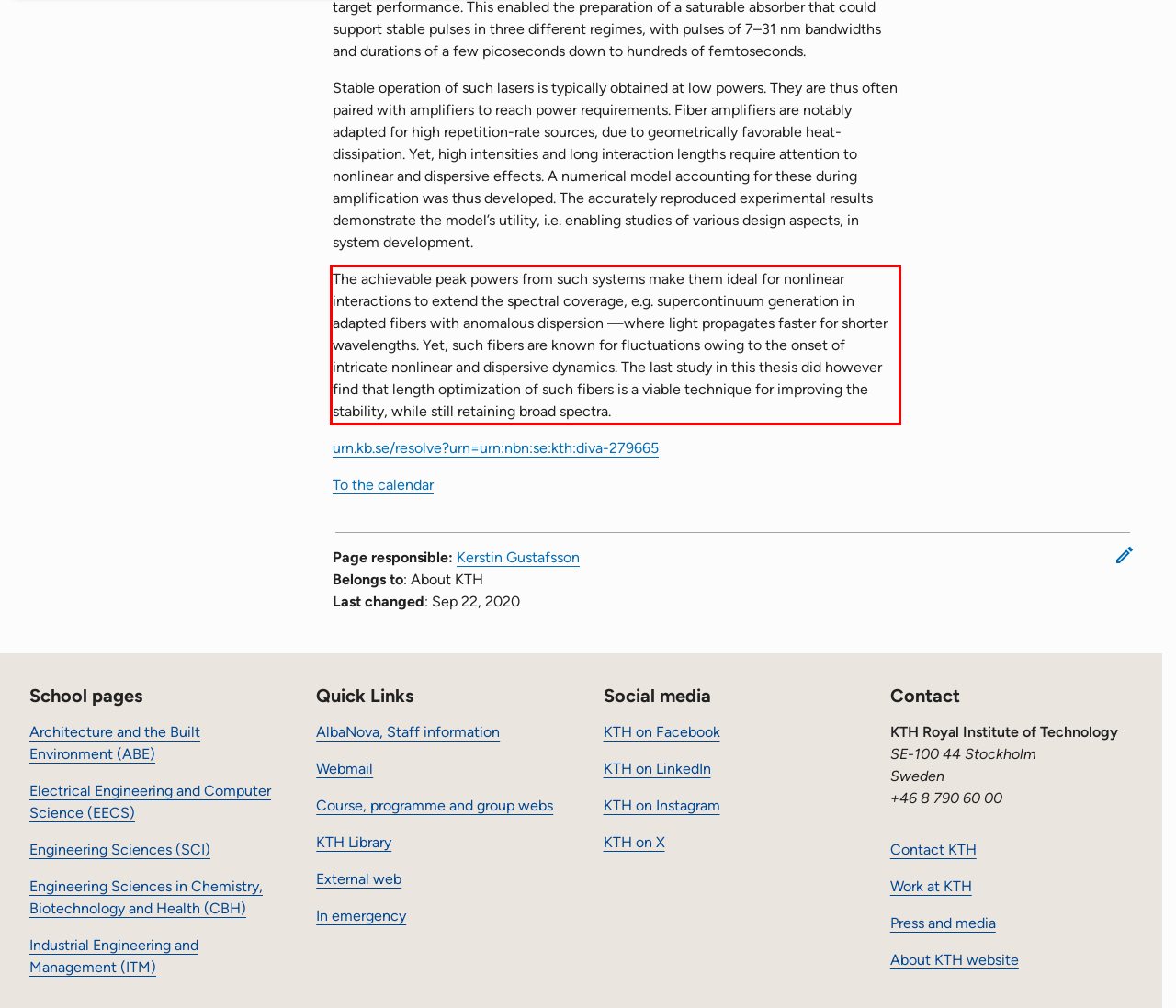Look at the screenshot of the webpage, locate the red rectangle bounding box, and generate the text content that it contains.

The achievable peak powers from such systems make them ideal for nonlinear interactions to extend the spectral coverage, e.g. supercontinuum generation in adapted fibers with anomalous dispersion —where light propagates faster for shorter wavelengths. Yet, such fibers are known for fluctuations owing to the onset of intricate nonlinear and dispersive dynamics. The last study in this thesis did however find that length optimization of such fibers is a viable technique for improving the stability, while still retaining broad spectra.